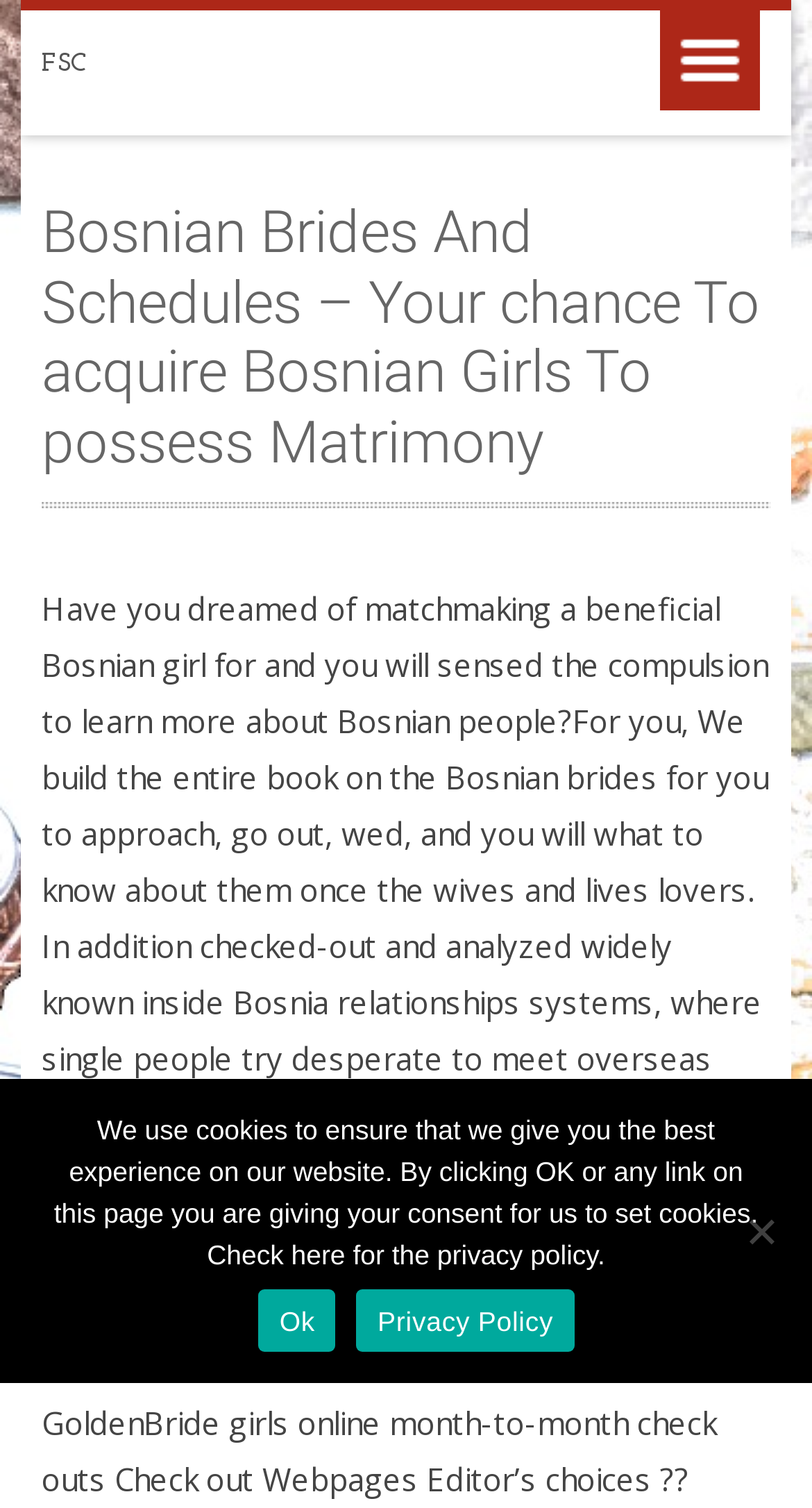What type of content is provided on this website?
Refer to the screenshot and deliver a thorough answer to the question presented.

The website provides information about Bosnian brides, including what to know about them as wives and life partners. It also appears to provide reviews or information about popular Bosnian dating sites.